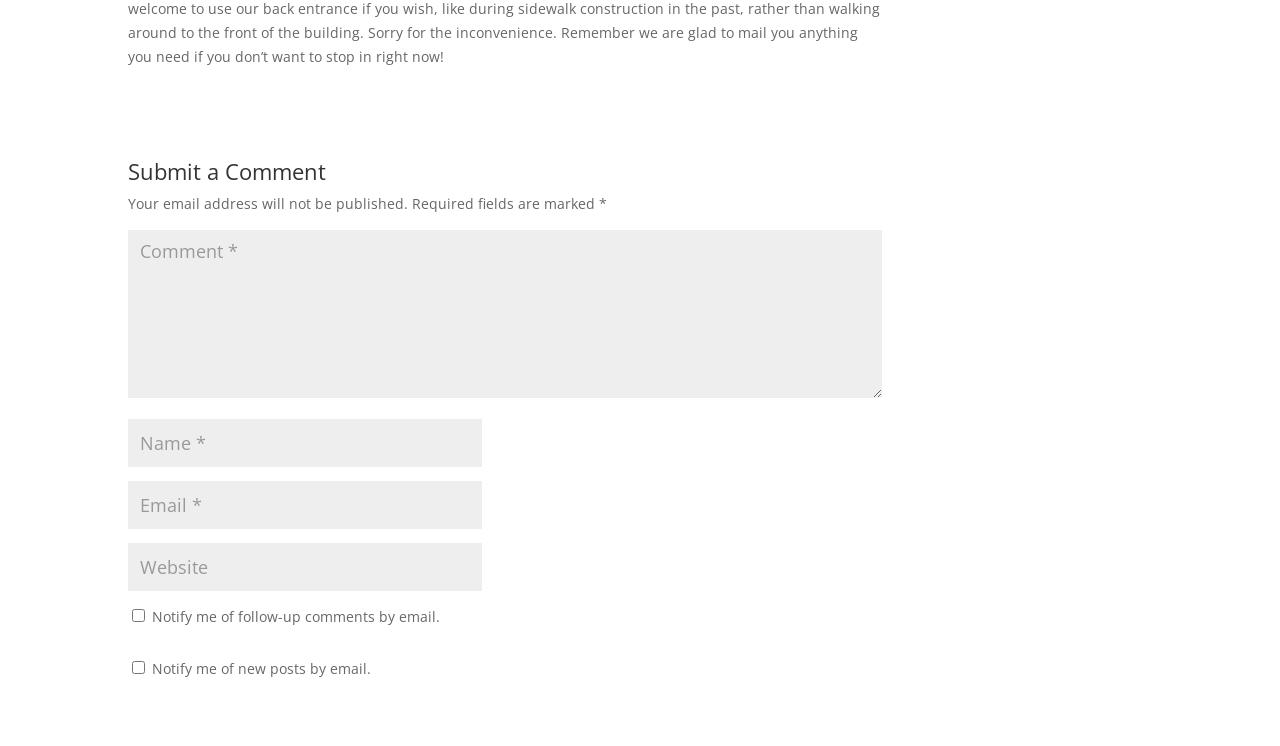Calculate the bounding box coordinates of the UI element given the description: "input value="Website" name="url"".

[0.1, 0.728, 0.377, 0.792]